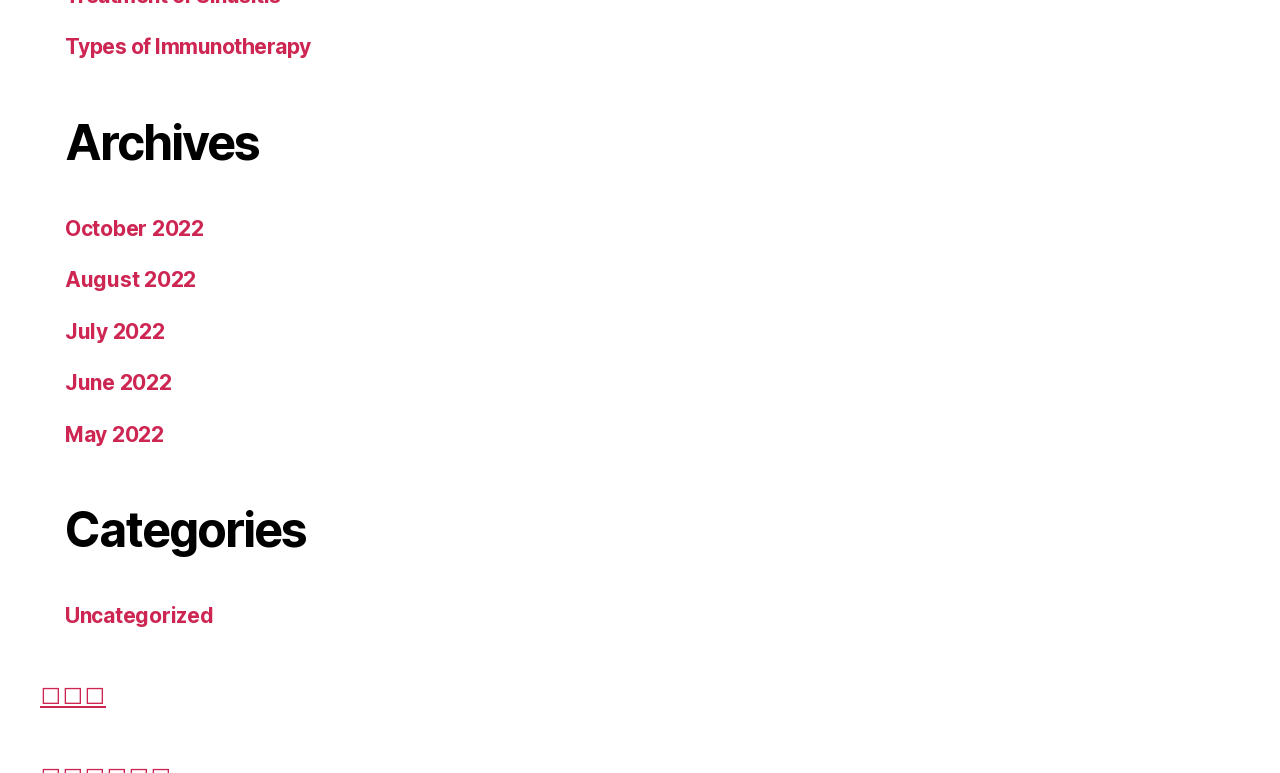Highlight the bounding box of the UI element that corresponds to this description: "June 2022".

[0.051, 0.479, 0.134, 0.511]